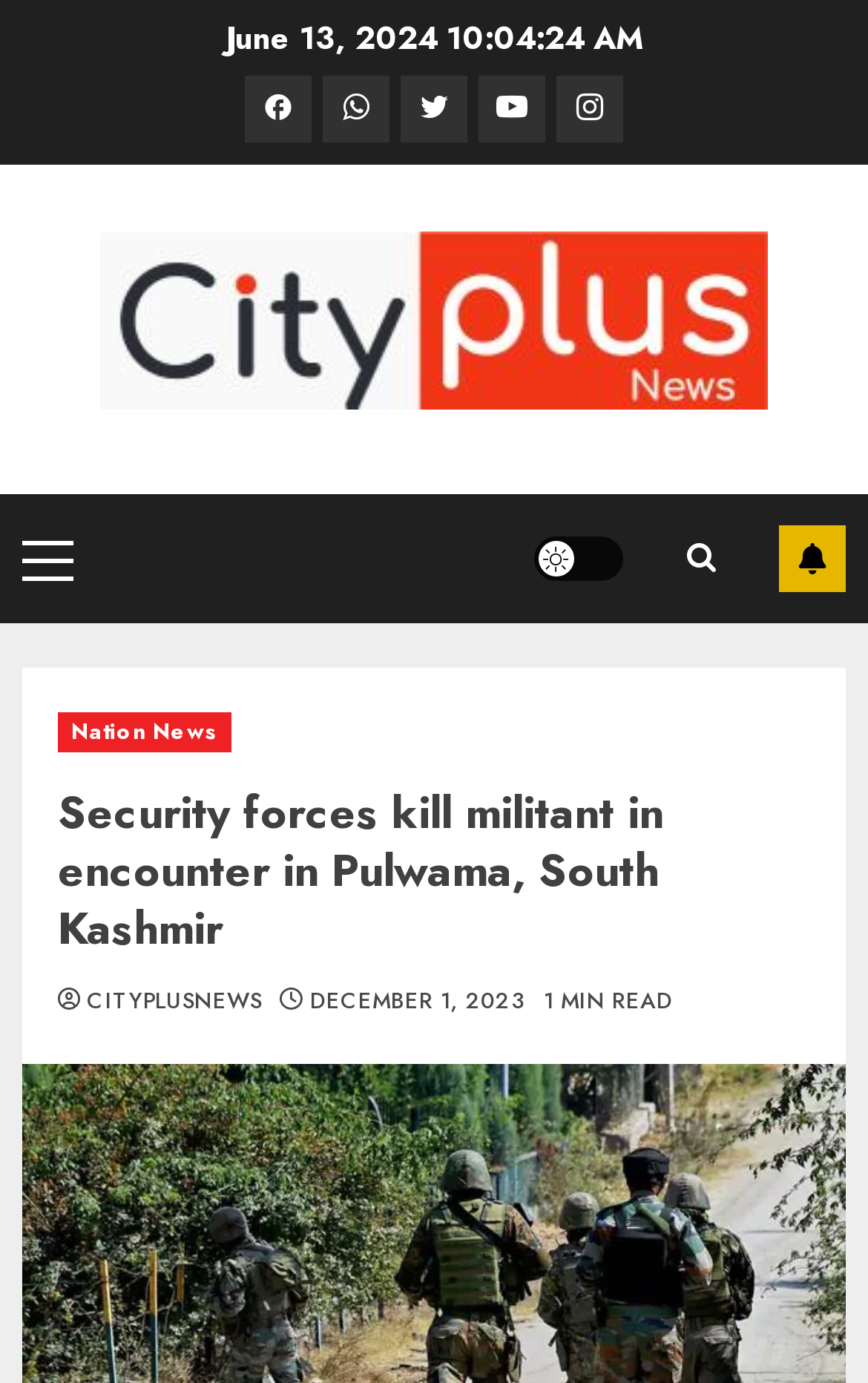Identify the webpage's primary heading and generate its text.

Security forces kill militant in encounter in Pulwama, South Kashmir